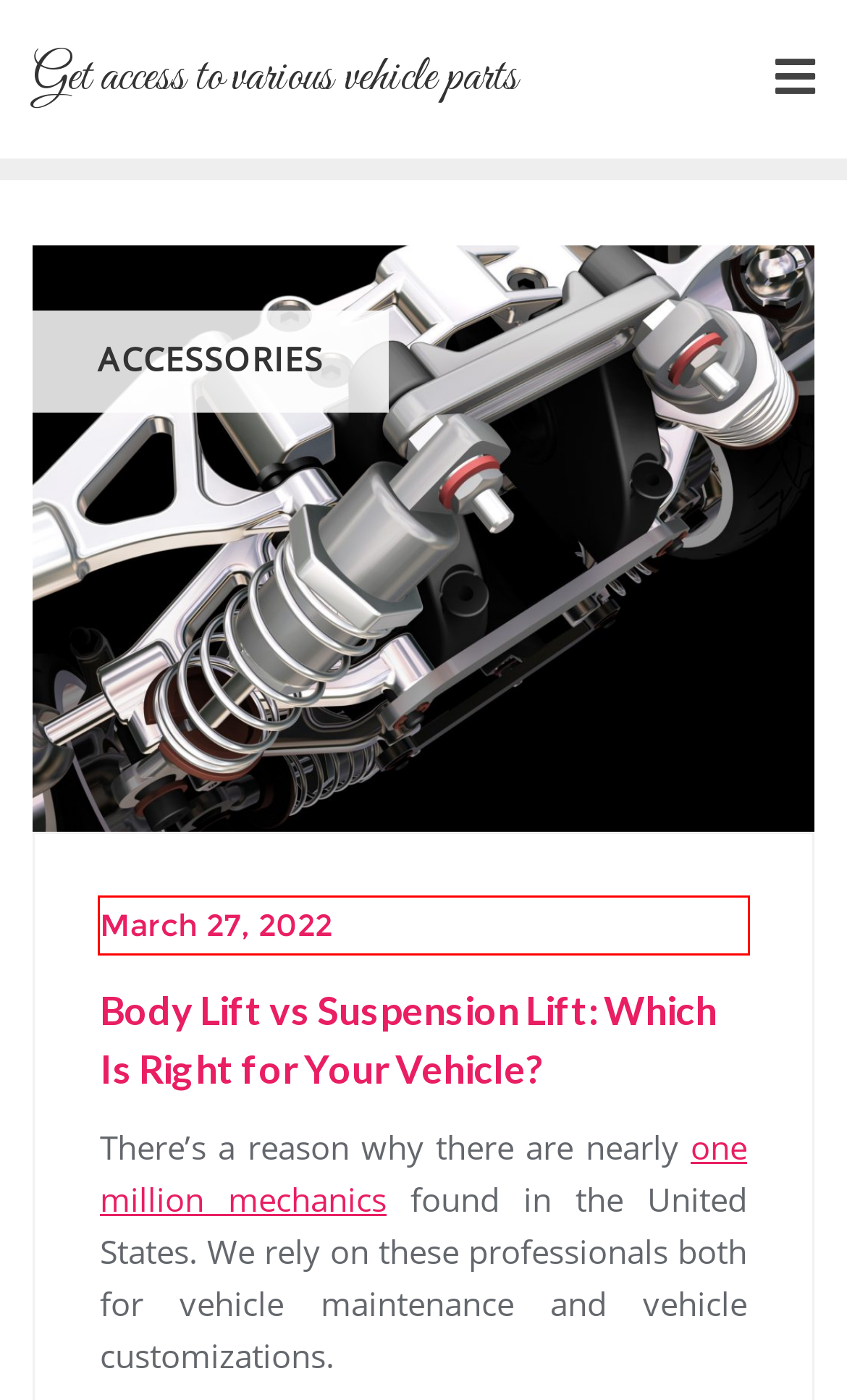Given a screenshot of a webpage with a red bounding box highlighting a UI element, choose the description that best corresponds to the new webpage after clicking the element within the red bounding box. Here are your options:
A. What Should I Know When Hiring Auto Towing Services? – Get access to various vehicle parts
B. Car Maintenance – Get access to various vehicle parts
C. Car – Get access to various vehicle parts
D. March 2022 – Get access to various vehicle parts
E. Blog Tool, Publishing Platform, and CMS – WordPress.org
F. Auto – Get access to various vehicle parts
G. Get access to various vehicle parts
H. Best Premium & Free WordPress Design Themes & Templates

D